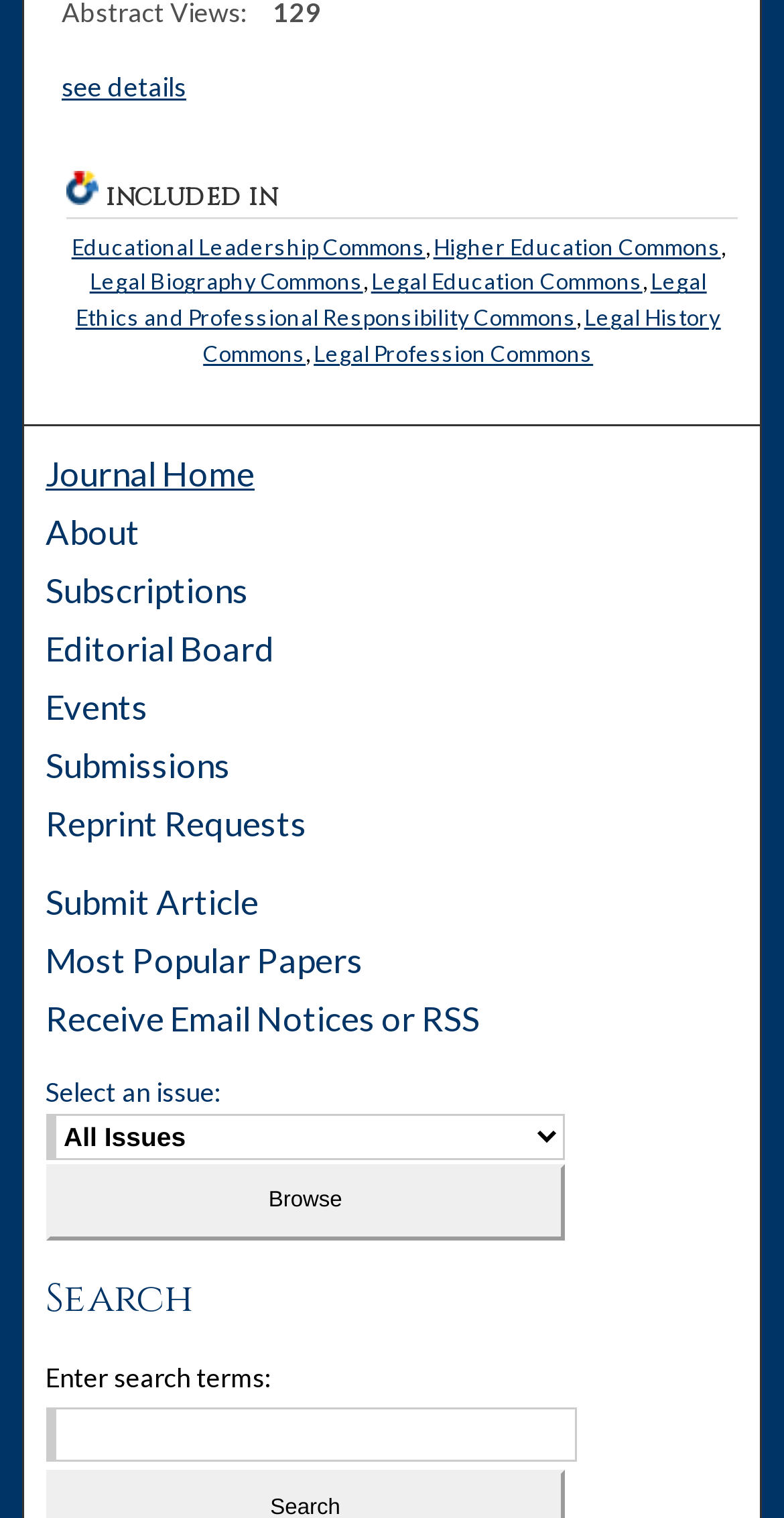What is the function of the 'Browse' button?
From the screenshot, provide a brief answer in one word or phrase.

To browse issues